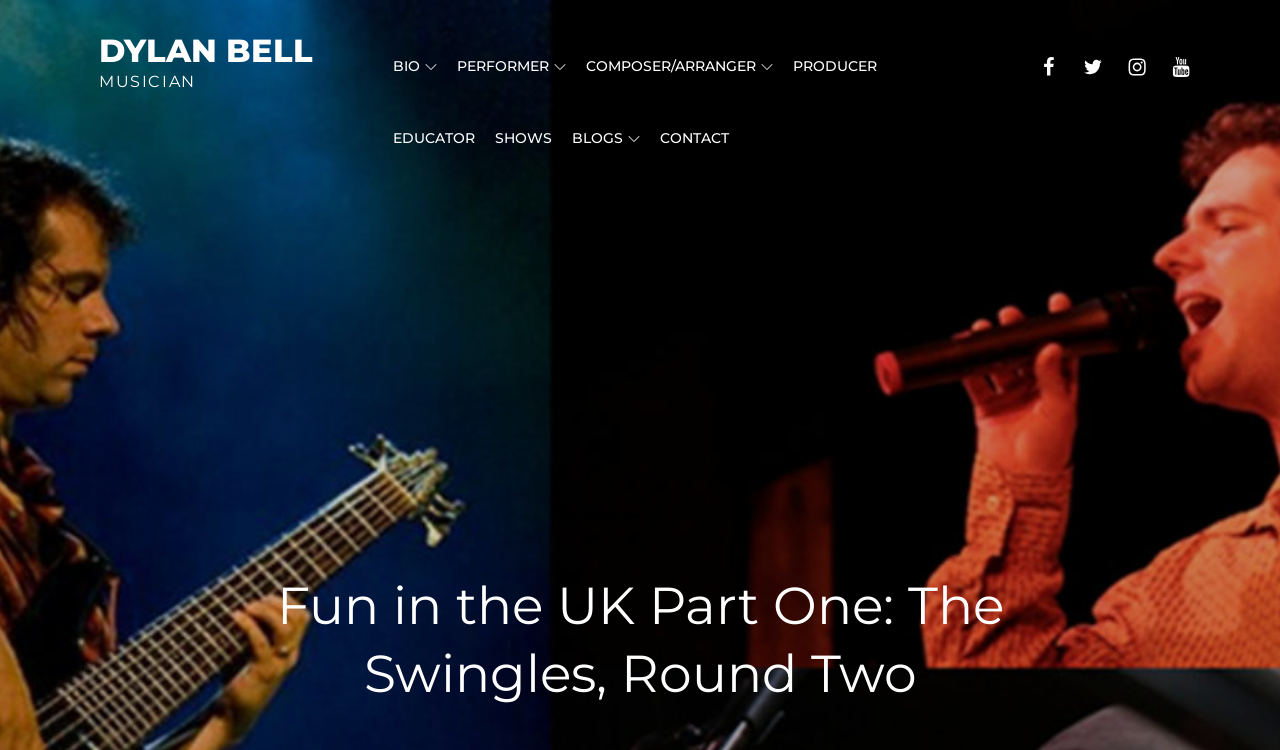Locate the bounding box coordinates of the element that should be clicked to fulfill the instruction: "open the menu item".

[0.804, 0.06, 0.835, 0.113]